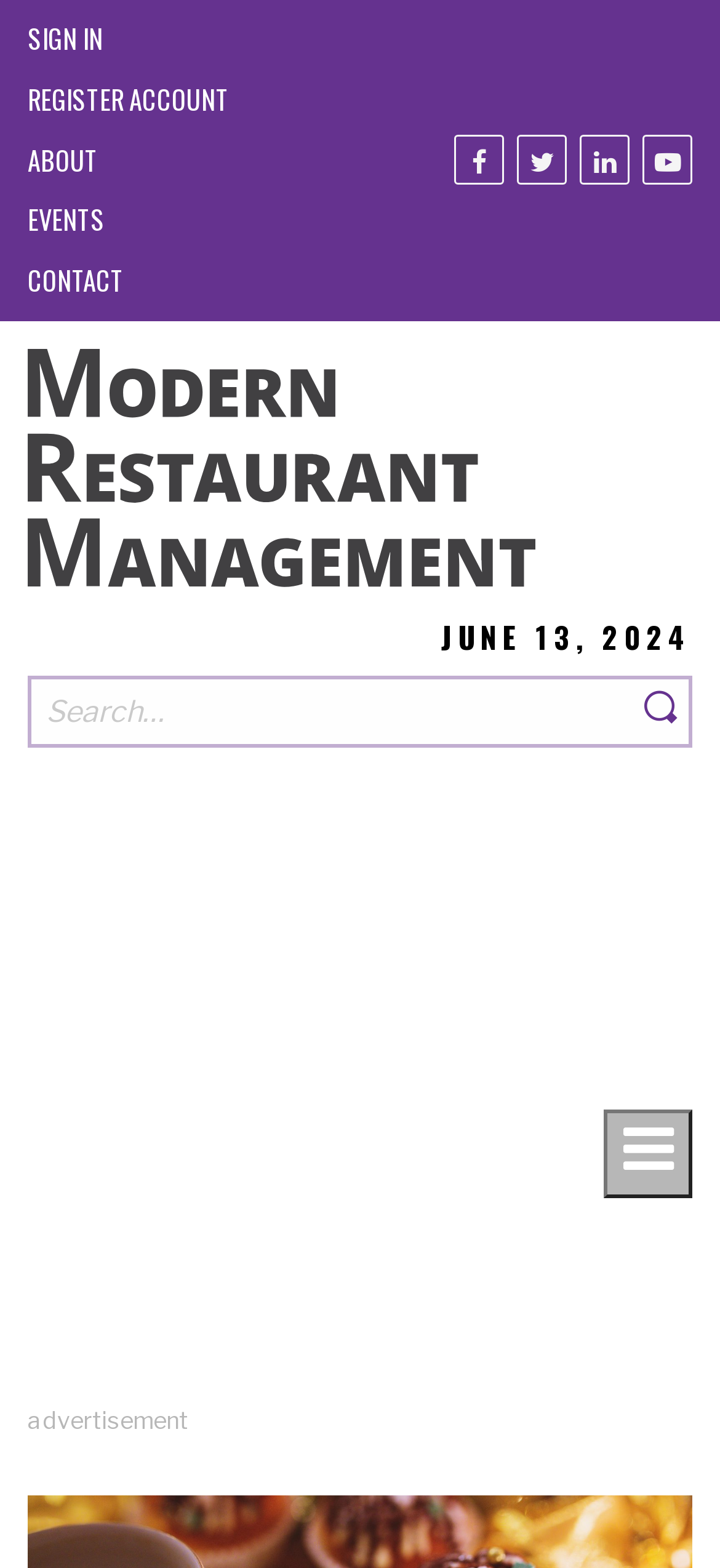Using the description "aria-label="Linkedin" title="Linkedin"", predict the bounding box of the relevant HTML element.

[0.805, 0.086, 0.874, 0.118]